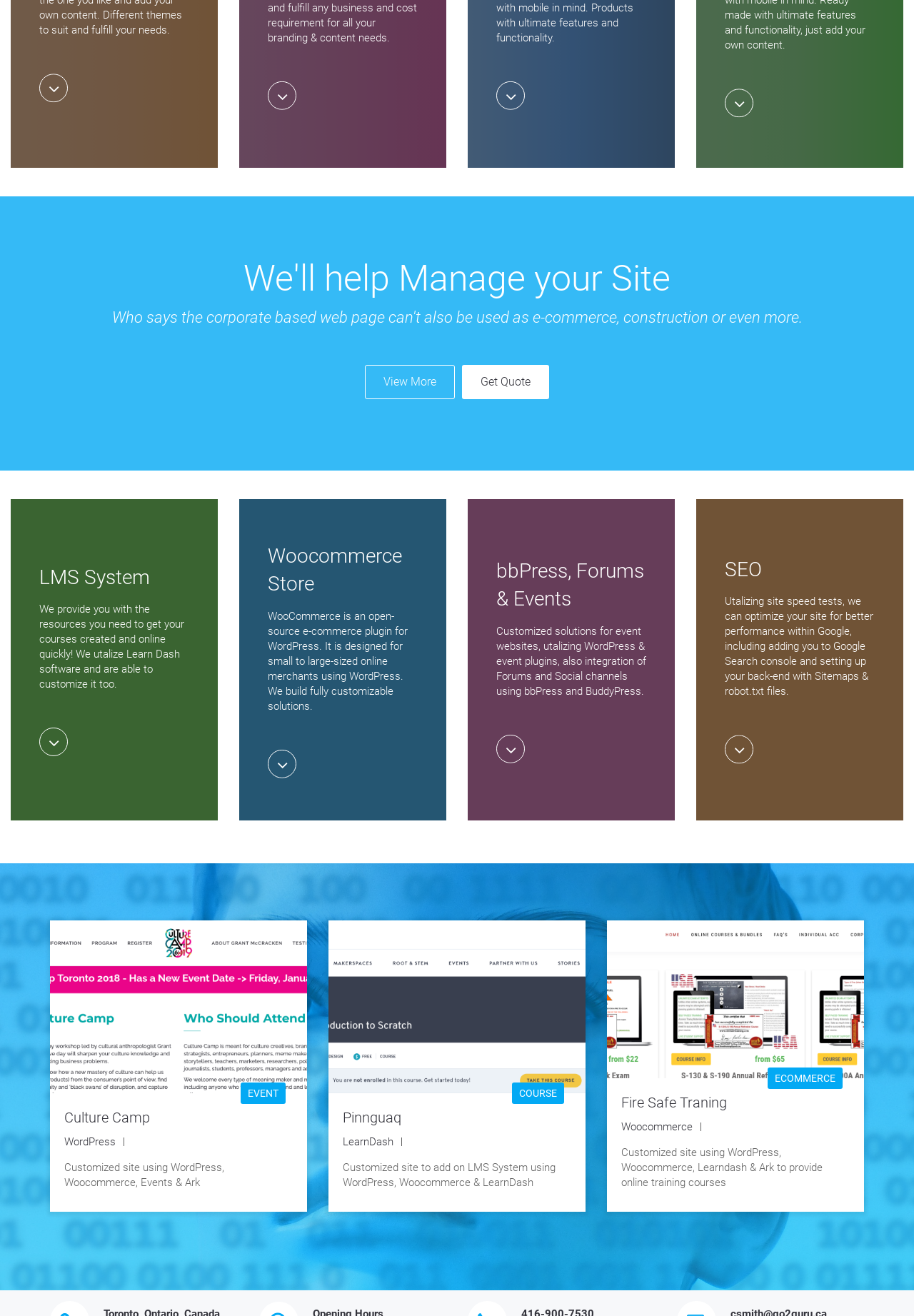What is the purpose of LearnDash?
Use the information from the image to give a detailed answer to the question.

The StaticText element with bounding box coordinates [0.278, 0.417, 0.722, 0.427] mentions 'selling your online courses', which suggests that LearnDash is used to sell online courses.